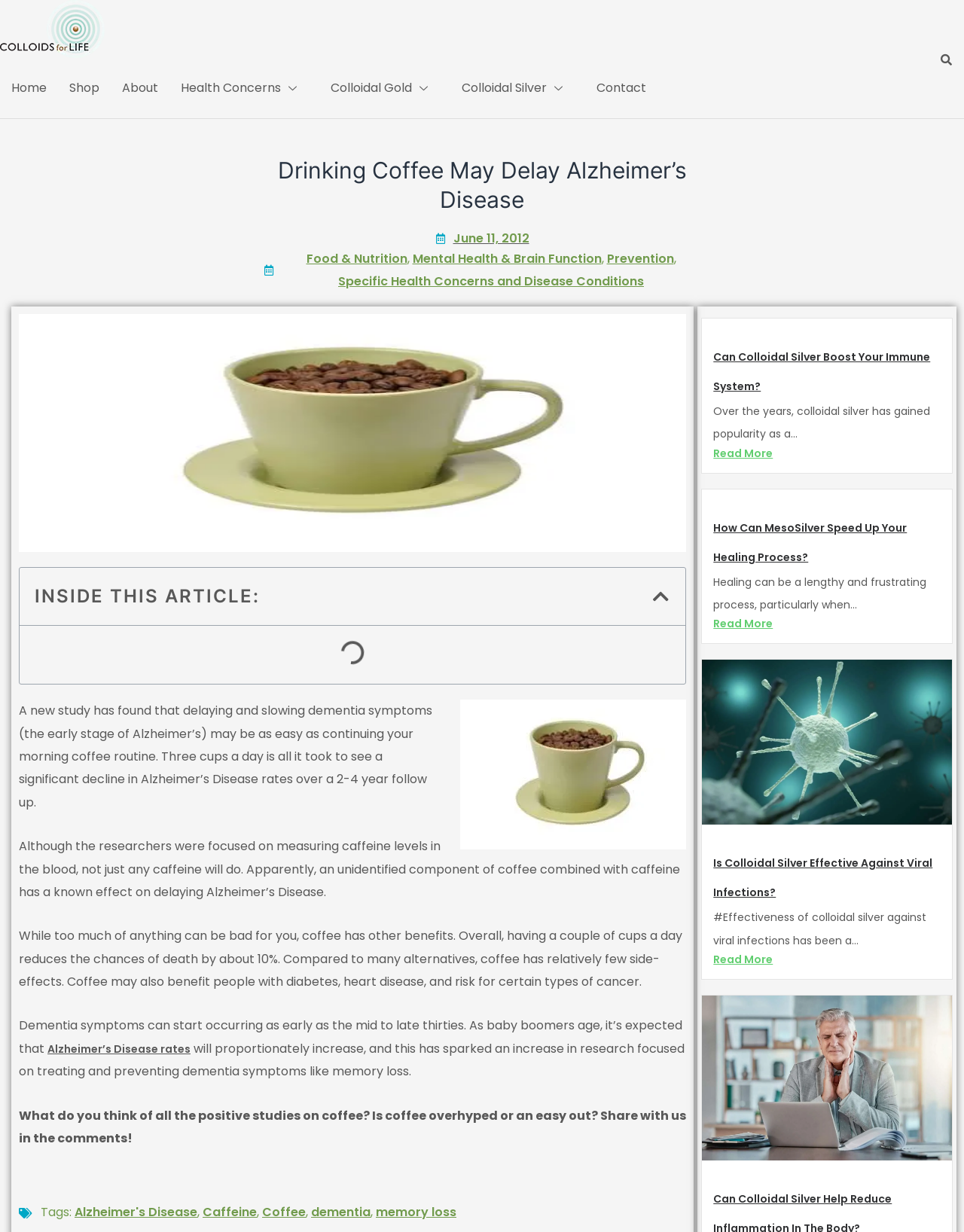How many navigation links are there?
Could you answer the question in a detailed manner, providing as much information as possible?

I counted the number of links in the top navigation bar, which are 'Home', 'Shop', 'About', 'Health Concerns', 'Colloidal Gold', 'Colloidal Silver', 'Contact', and found that there are 8 links in total.